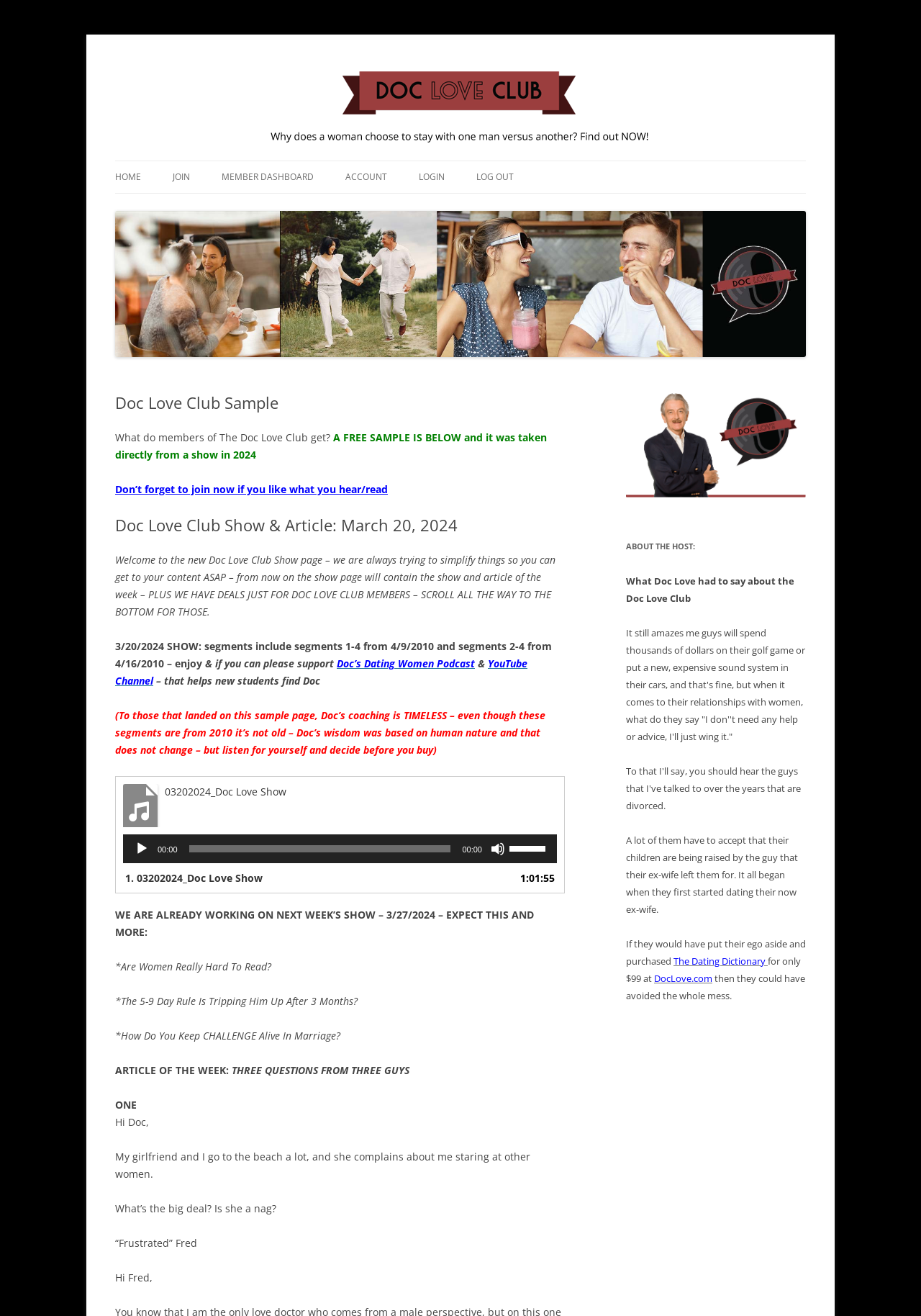Bounding box coordinates must be specified in the format (top-left x, top-left y, bottom-right x, bottom-right y). All values should be floating point numbers between 0 and 1. What are the bounding box coordinates of the UI element described as: parent_node: Skip to content

[0.125, 0.263, 0.875, 0.273]